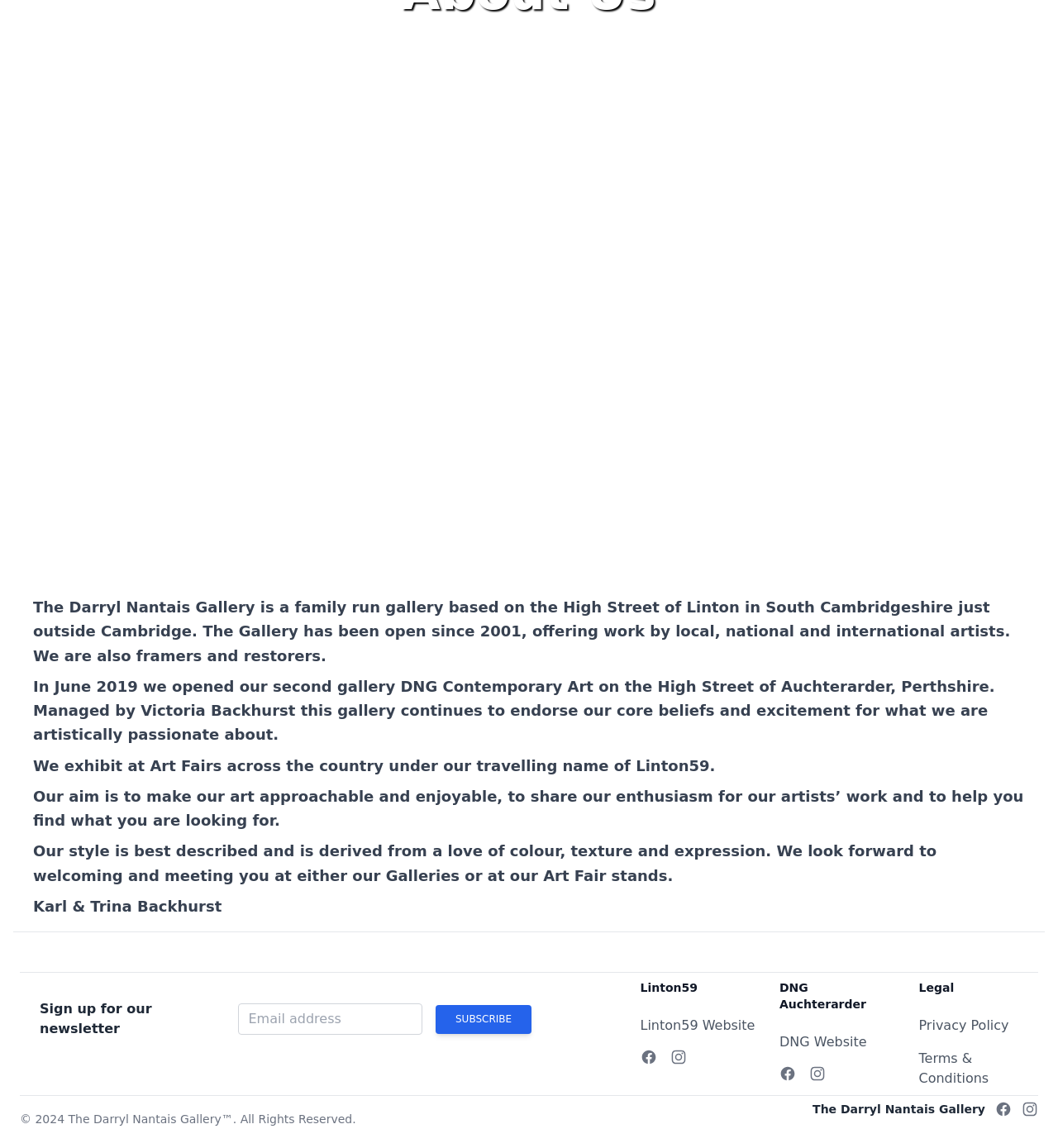Predict the bounding box of the UI element based on this description: "Terms & Conditions".

[0.868, 0.915, 0.935, 0.946]